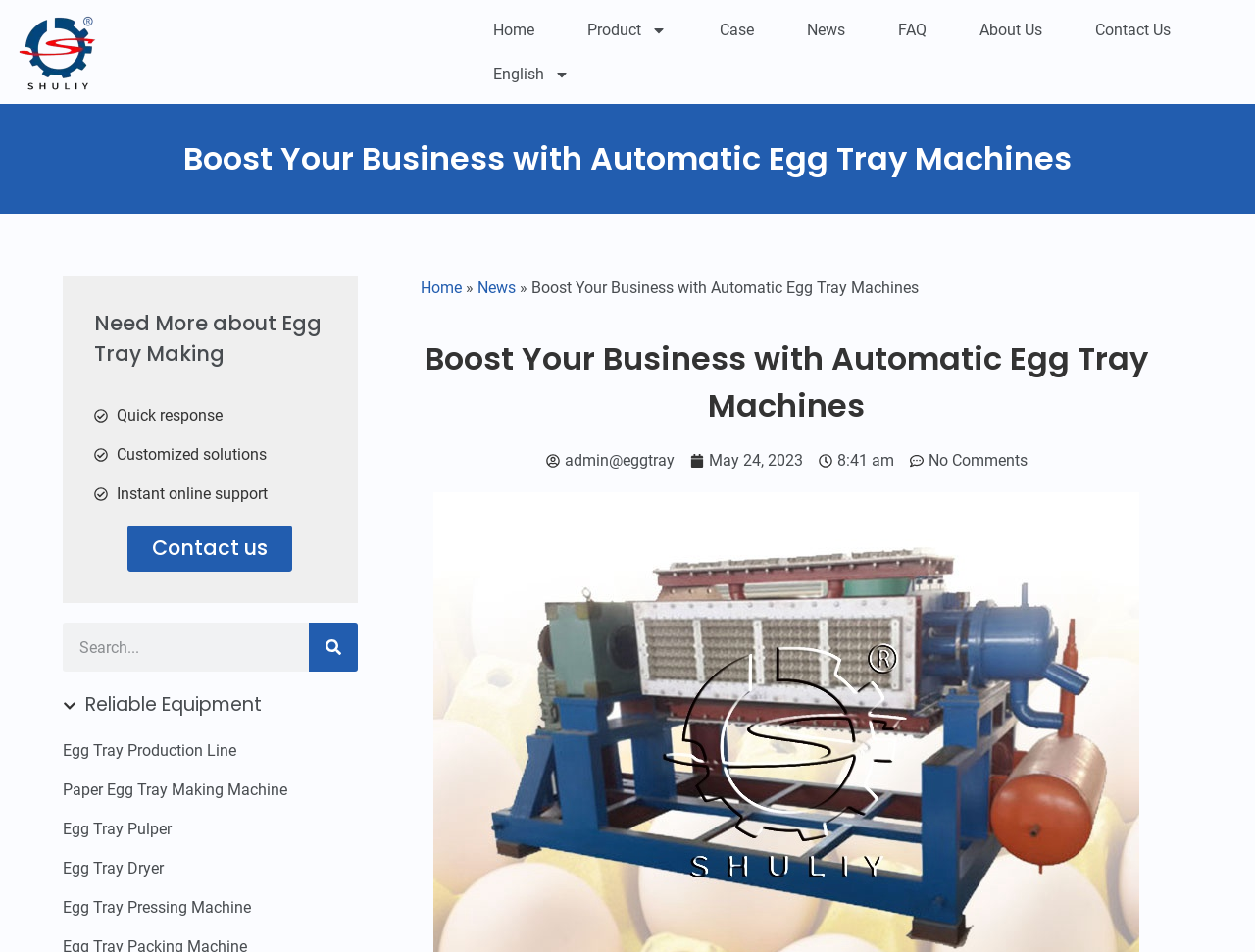Identify the bounding box coordinates for the element you need to click to achieve the following task: "Contact us". The coordinates must be four float values ranging from 0 to 1, formatted as [left, top, right, bottom].

[0.102, 0.552, 0.233, 0.601]